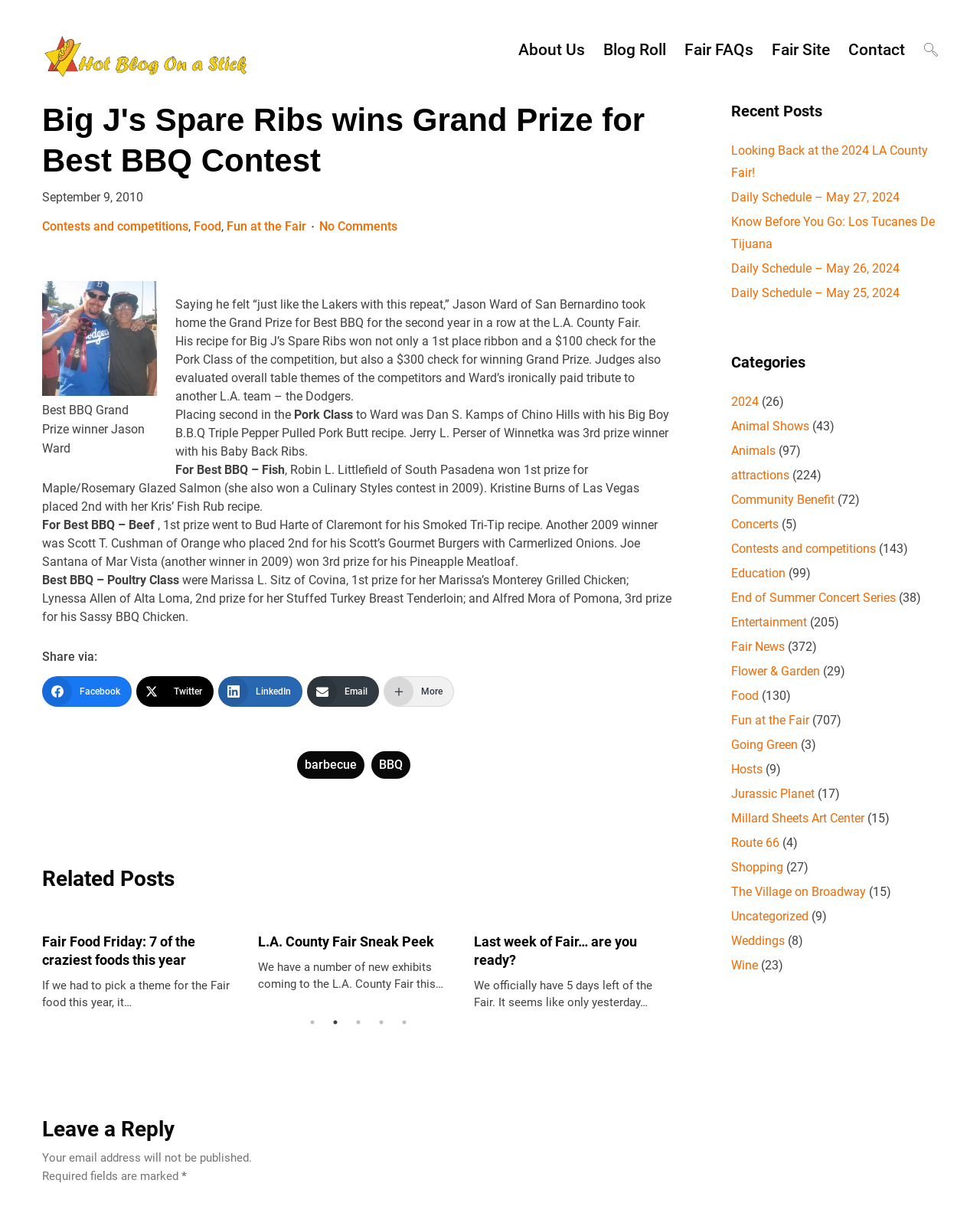Given the following UI element description: "Flower & Garden", find the bounding box coordinates in the webpage screenshot.

[0.746, 0.546, 0.837, 0.558]